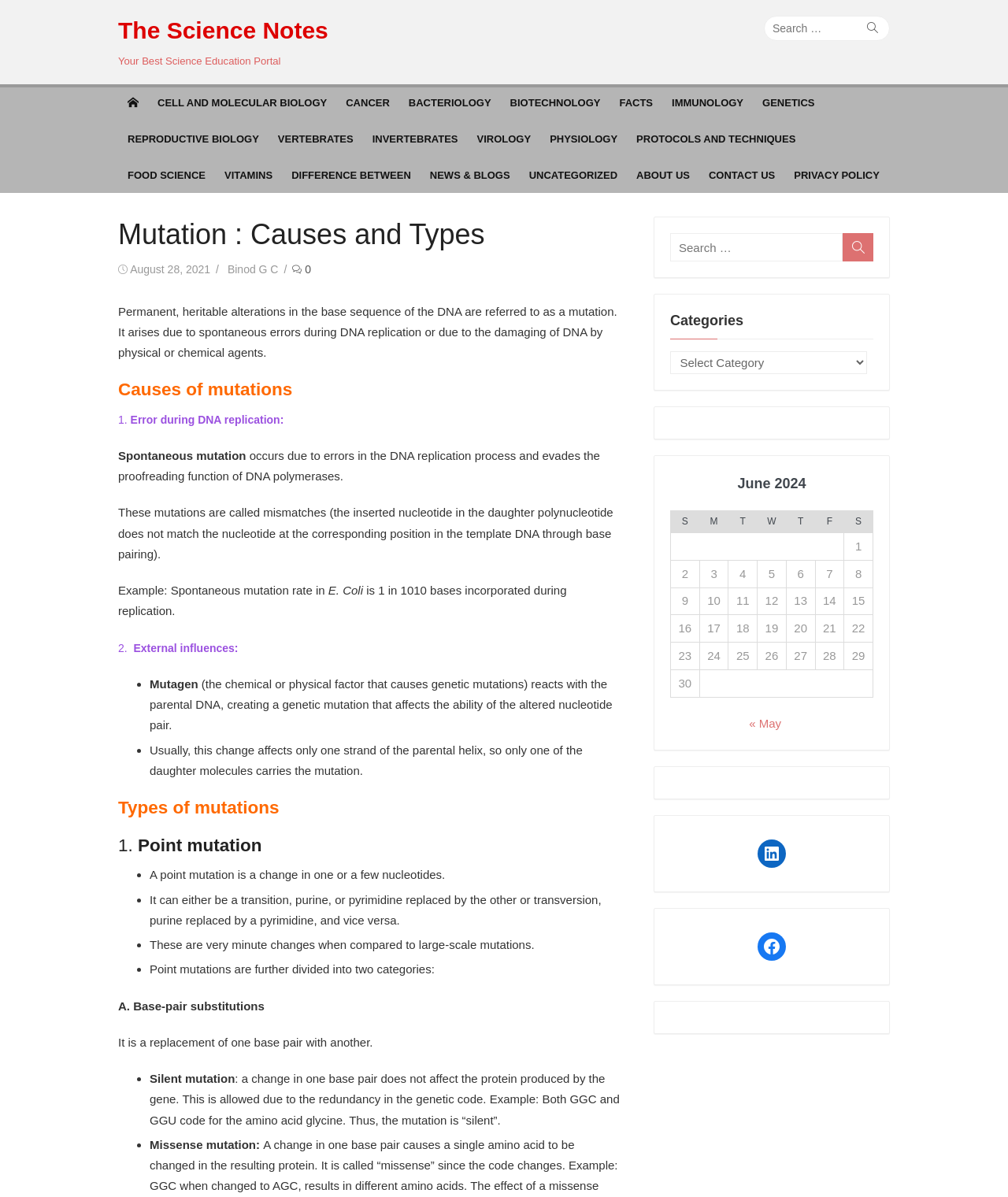Please identify the coordinates of the bounding box for the clickable region that will accomplish this instruction: "Click on the 'HEALTH & FITNESS' link".

None